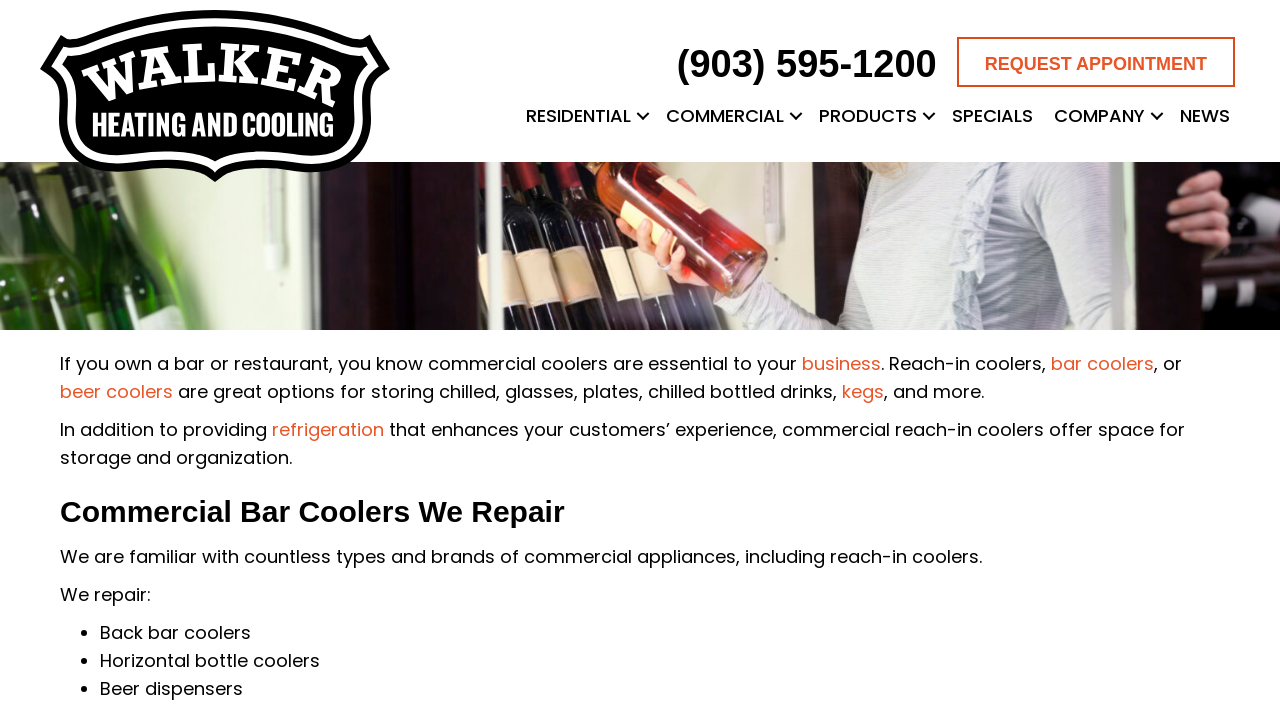Based on what you see in the screenshot, provide a thorough answer to this question: What type of coolers are being discussed on this webpage?

I determined the type of coolers being discussed by reading the heading element with the text 'Reach-In Coolers' which is located at the top of the webpage with a bounding box of [0.062, 0.042, 0.938, 0.13].